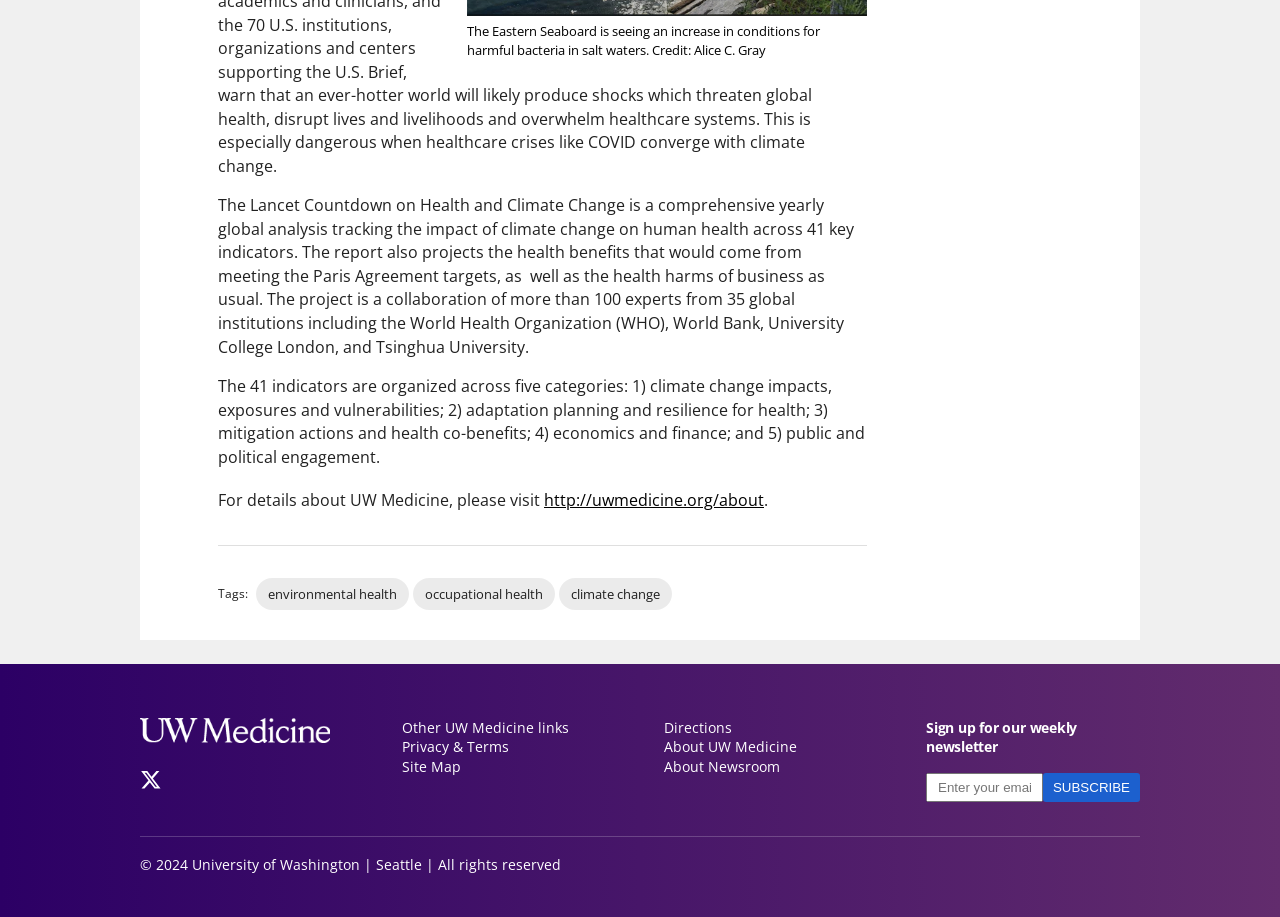How many indicators are used to track the impact of climate change?
Please answer the question with as much detail as possible using the screenshot.

According to the webpage, the Lancet Countdown on Health and Climate Change tracks the impact of climate change on human health across 41 key indicators, which are organized across five categories.